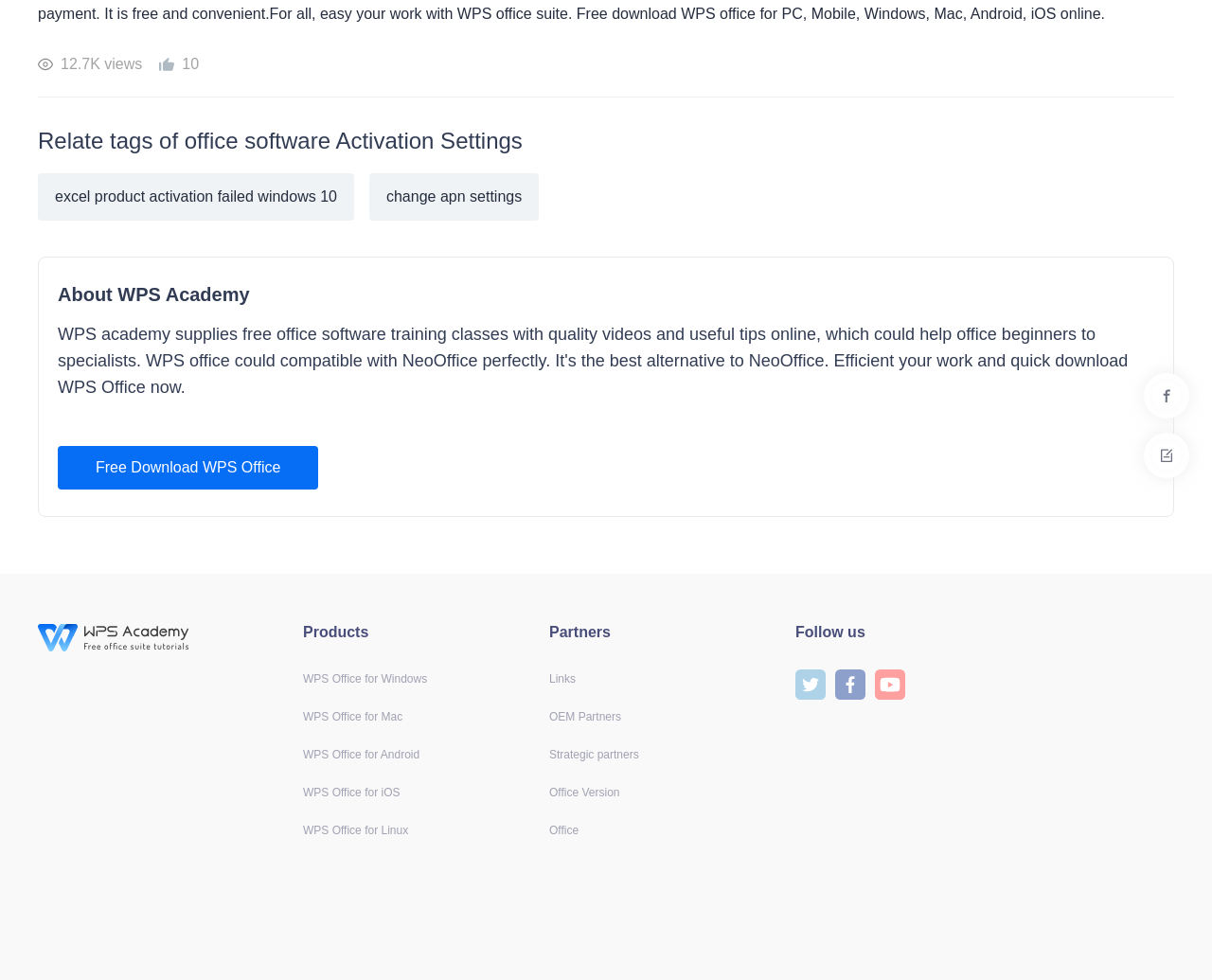Please determine the bounding box coordinates for the UI element described here. Use the format (top-left x, top-left y, bottom-right x, bottom-right y) with values bounded between 0 and 1: WPS Office for iOS

[0.25, 0.802, 0.33, 0.815]